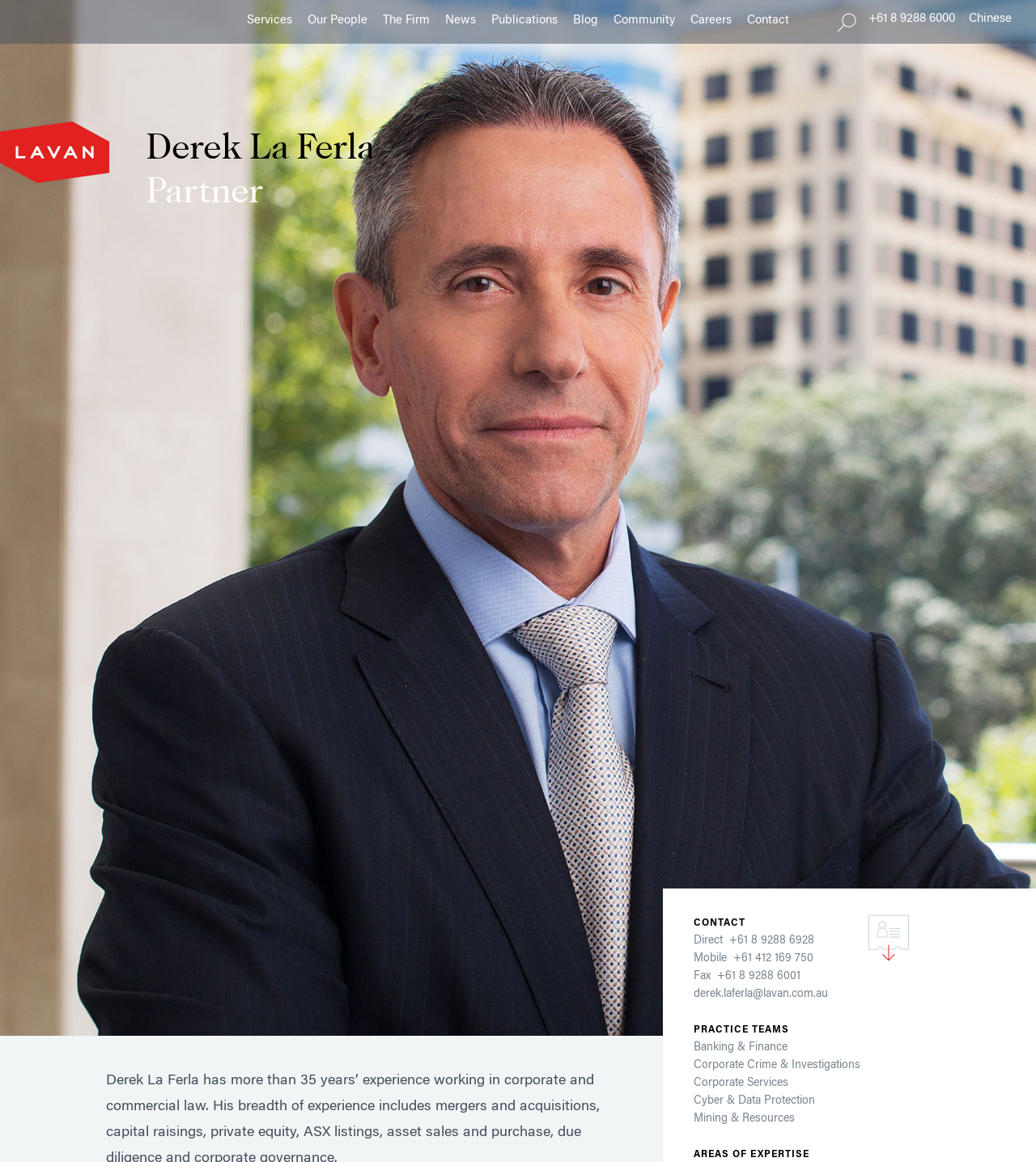Please provide the bounding box coordinates for the UI element as described: "Banking & Finance". The coordinates must be four floats between 0 and 1, represented as [left, top, right, bottom].

[0.67, 0.894, 0.878, 0.909]